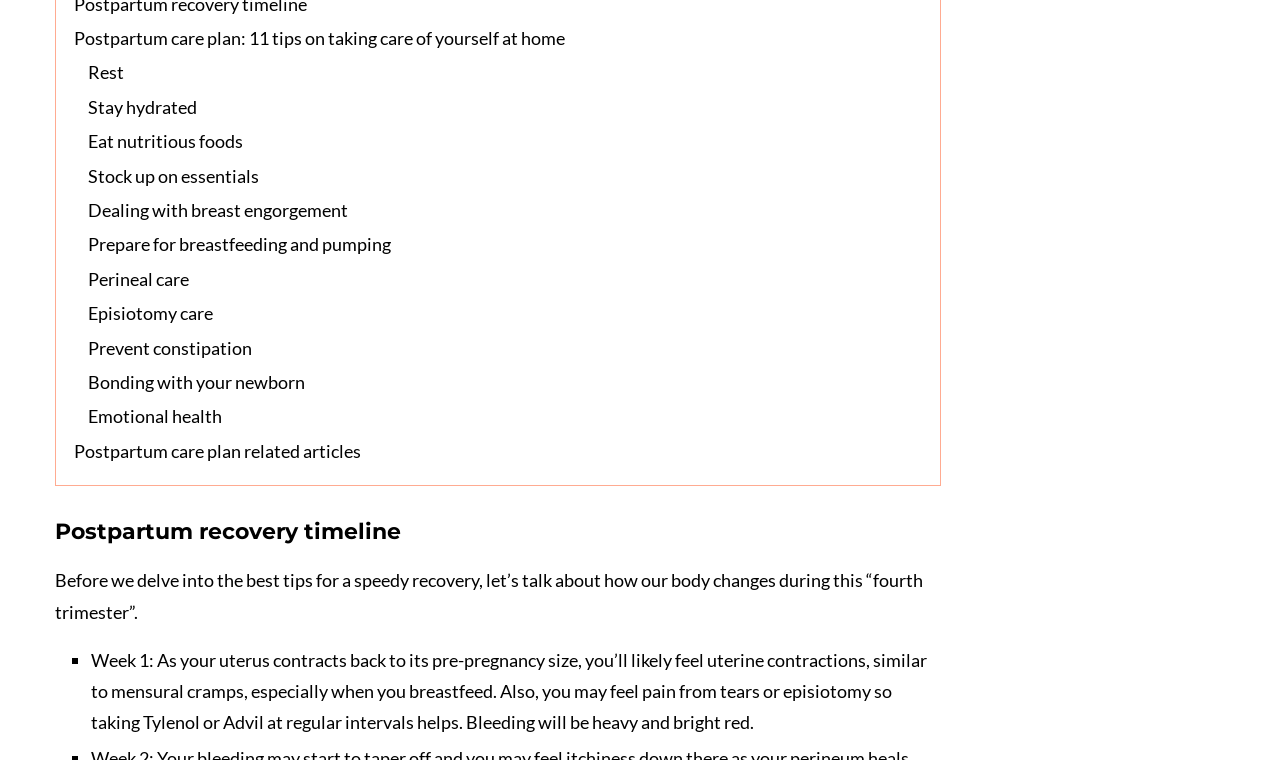What is the topic of the heading after the links?
Examine the screenshot and reply with a single word or phrase.

Postpartum recovery timeline